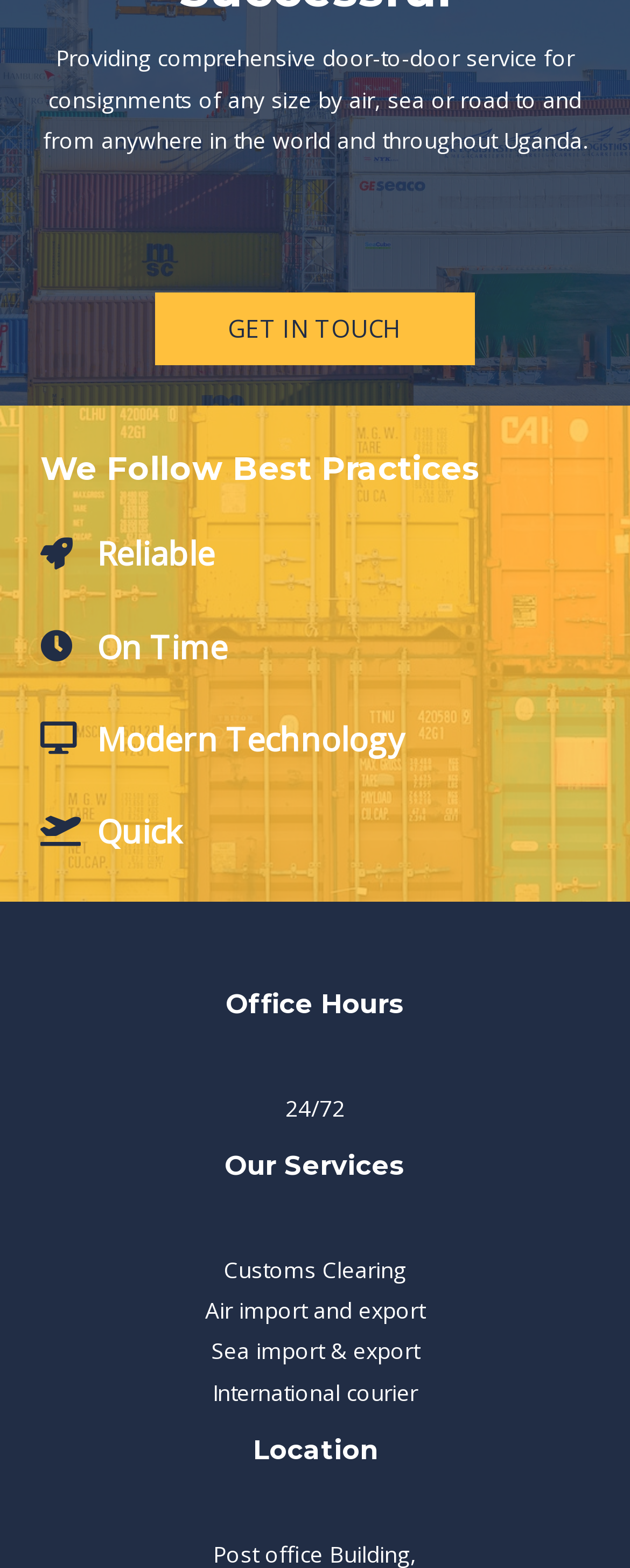Where is the company located?
Refer to the screenshot and answer in one word or phrase.

Uganda